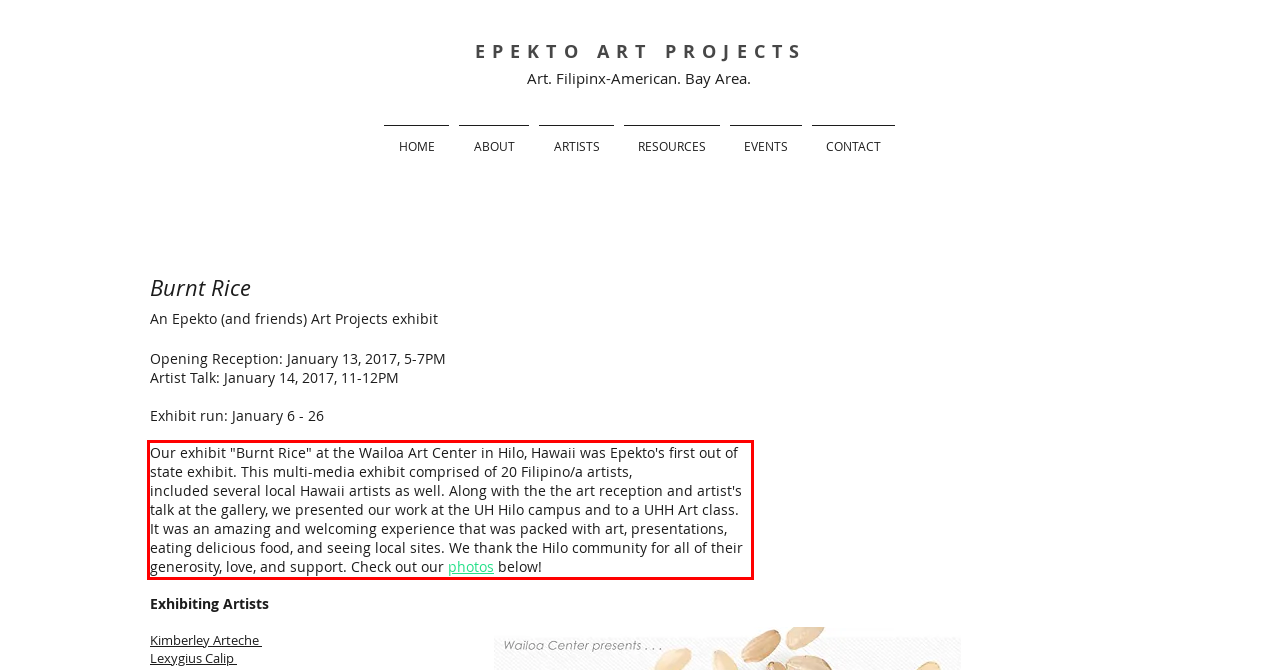View the screenshot of the webpage and identify the UI element surrounded by a red bounding box. Extract the text contained within this red bounding box.

Our exhibit "Burnt Rice" at the Wailoa Art Center in Hilo, Hawaii was Epekto's first out of state exhibit. This multi-media exhibit comprised of 20 Filipino/a artists, included several local Hawaii artists as well. Along with the the art reception and artist's talk at the gallery, we presented our work at the UH Hilo campus and to a UHH Art class. It was an amazing and welcoming experience that was packed with art, presentations, eating delicious food, and seeing local sites. We thank the Hilo community for all of their generosity, love, and support. Check out our photos below!